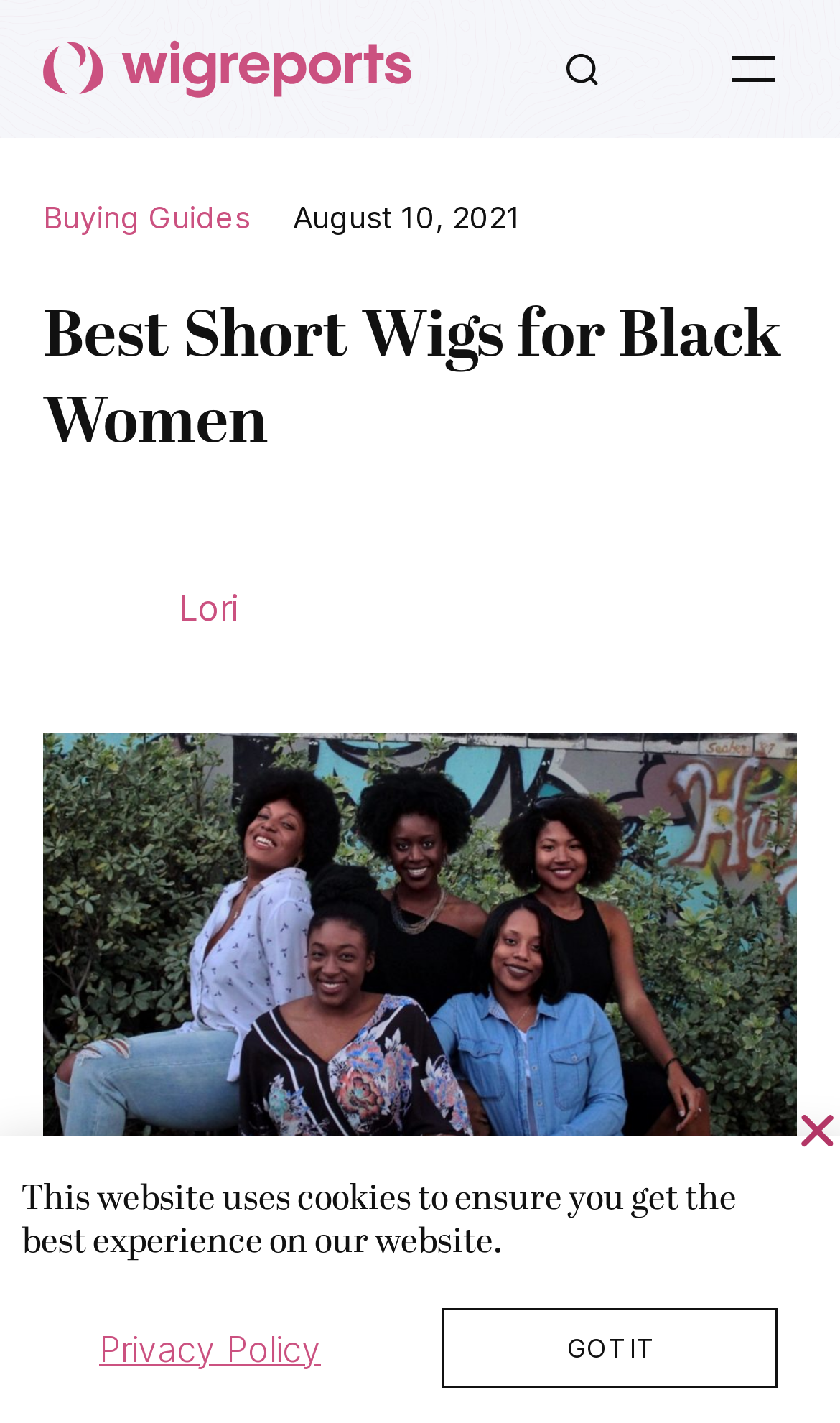Please give a short response to the question using one word or a phrase:
What is the topic of the image at the middle?

Best short wigs for black women